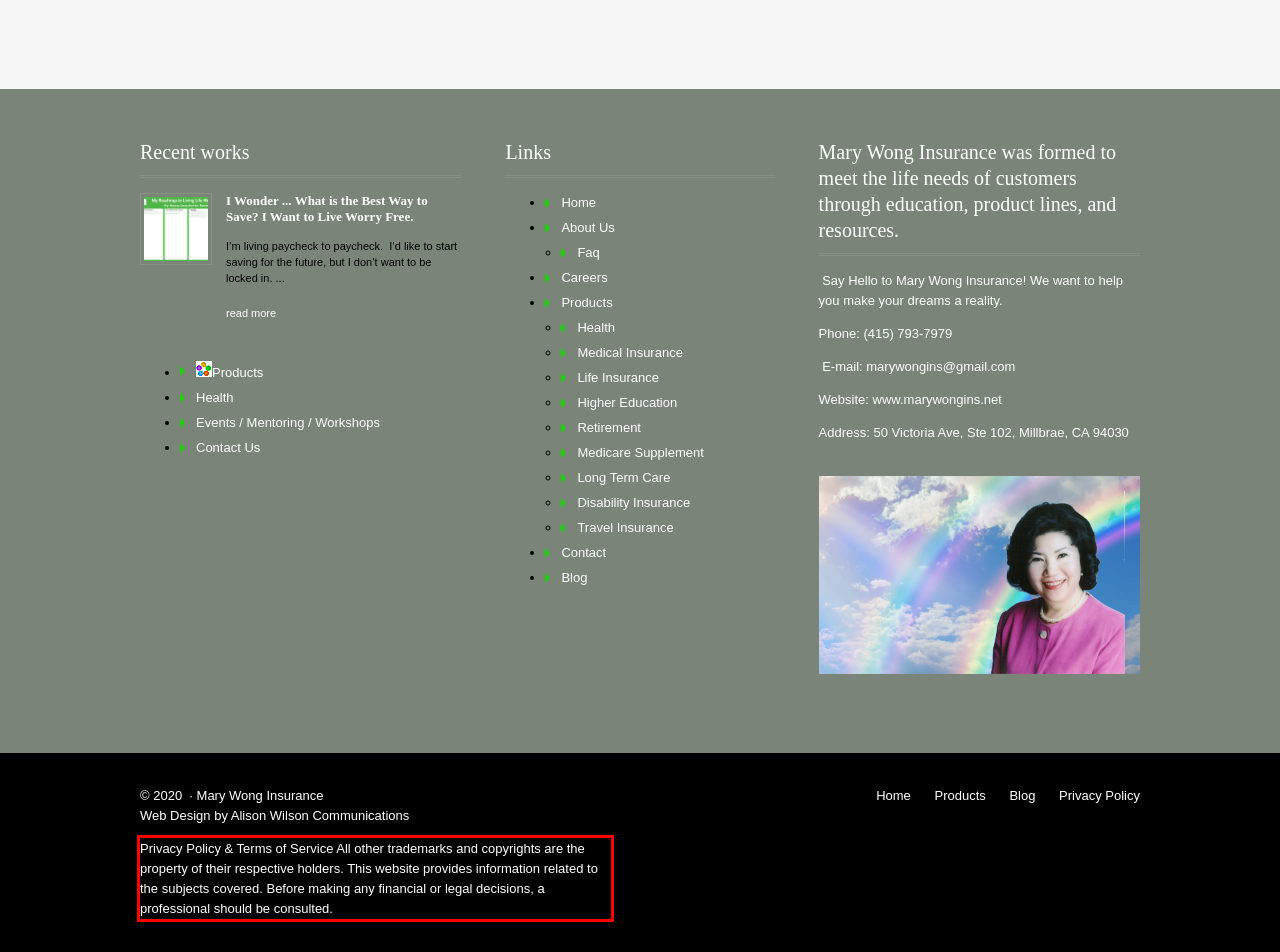Using the provided screenshot of a webpage, recognize the text inside the red rectangle bounding box by performing OCR.

Privacy Policy & Terms of Service All other trademarks and copyrights are the property of their respective holders. This website provides information related to the subjects covered. Before making any financial or legal decisions, a professional should be consulted.